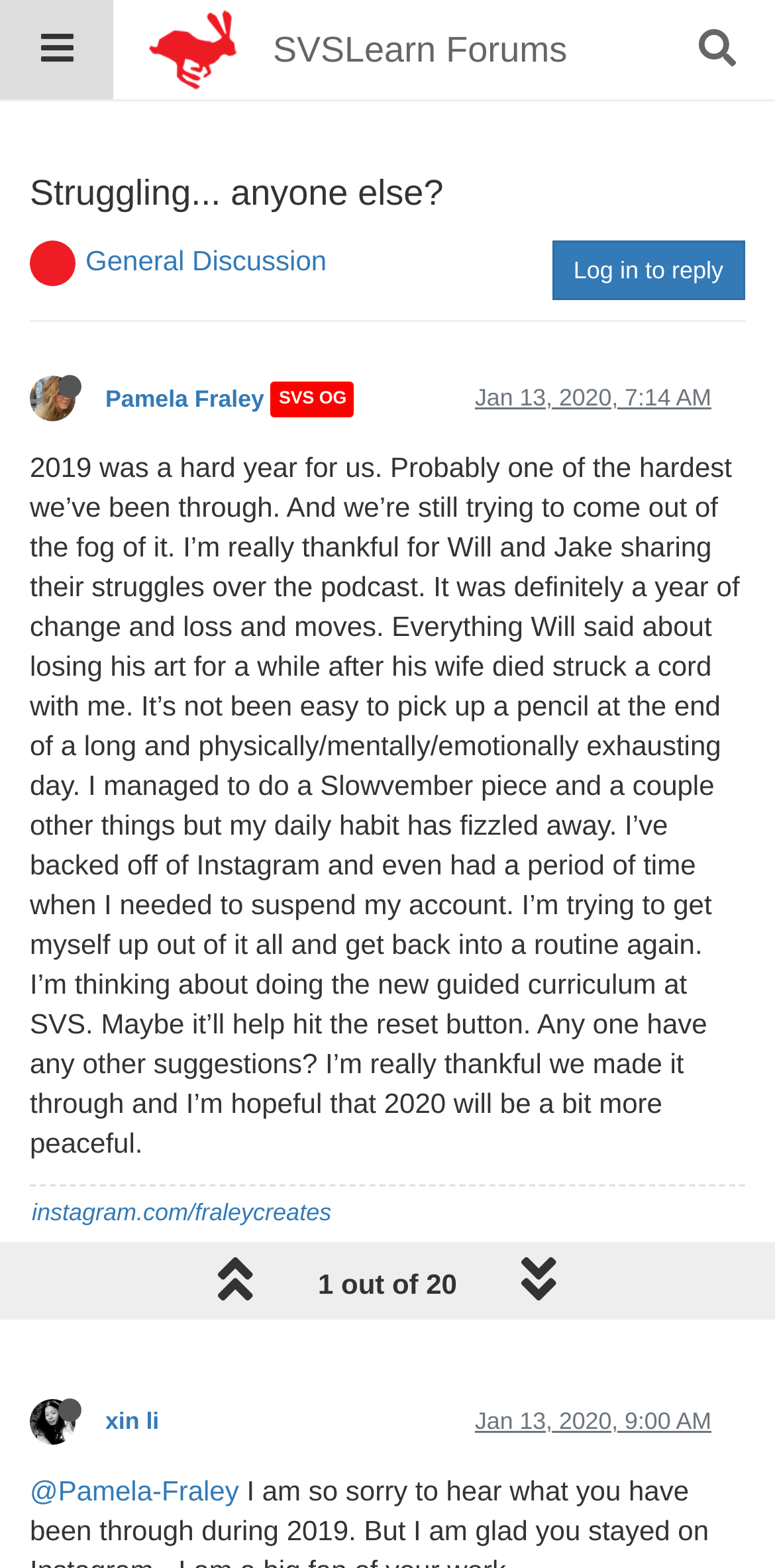Please determine the bounding box coordinates for the UI element described here. Use the format (top-left x, top-left y, bottom-right x, bottom-right y) with values bounded between 0 and 1: parent_node: 7

[0.618, 0.798, 0.695, 0.845]